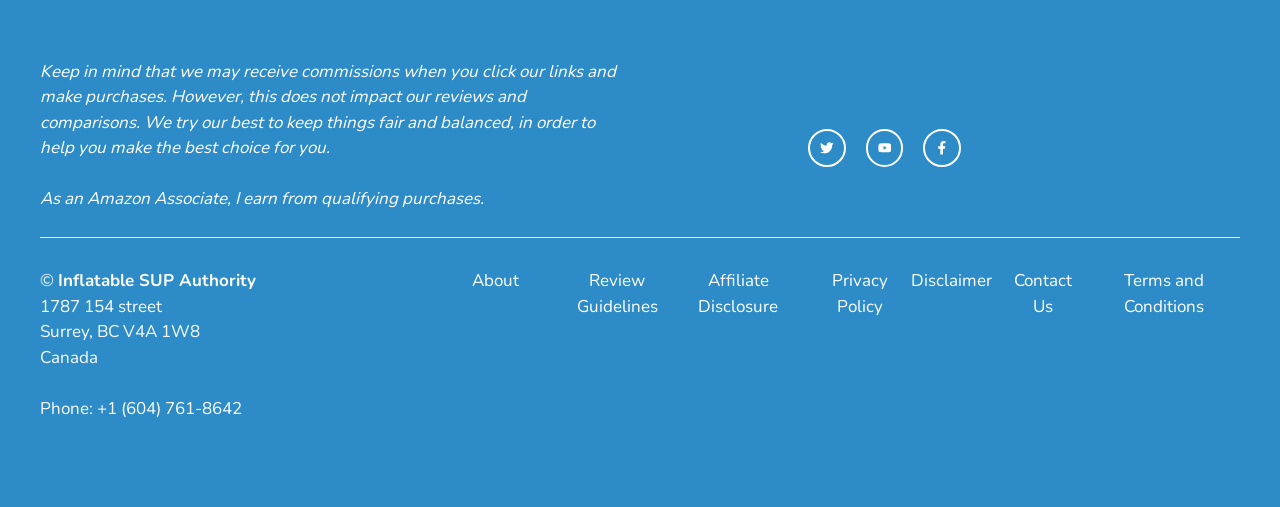Find the UI element described as: "Ground Schools" and predict its bounding box coordinates. Ensure the coordinates are four float numbers between 0 and 1, [left, top, right, bottom].

None